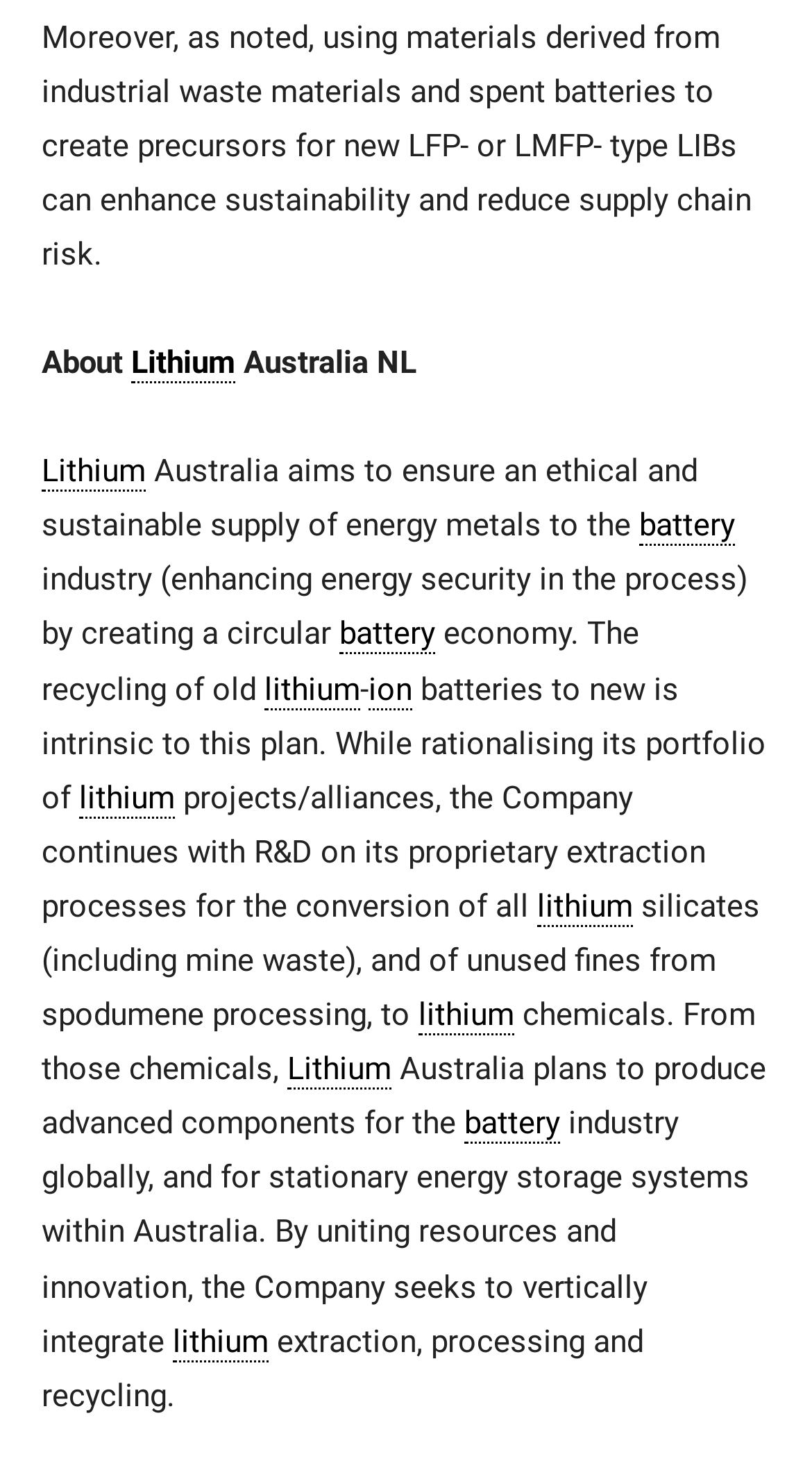Answer the following in one word or a short phrase: 
What is Australia planning to produce for the industry?

Advanced components